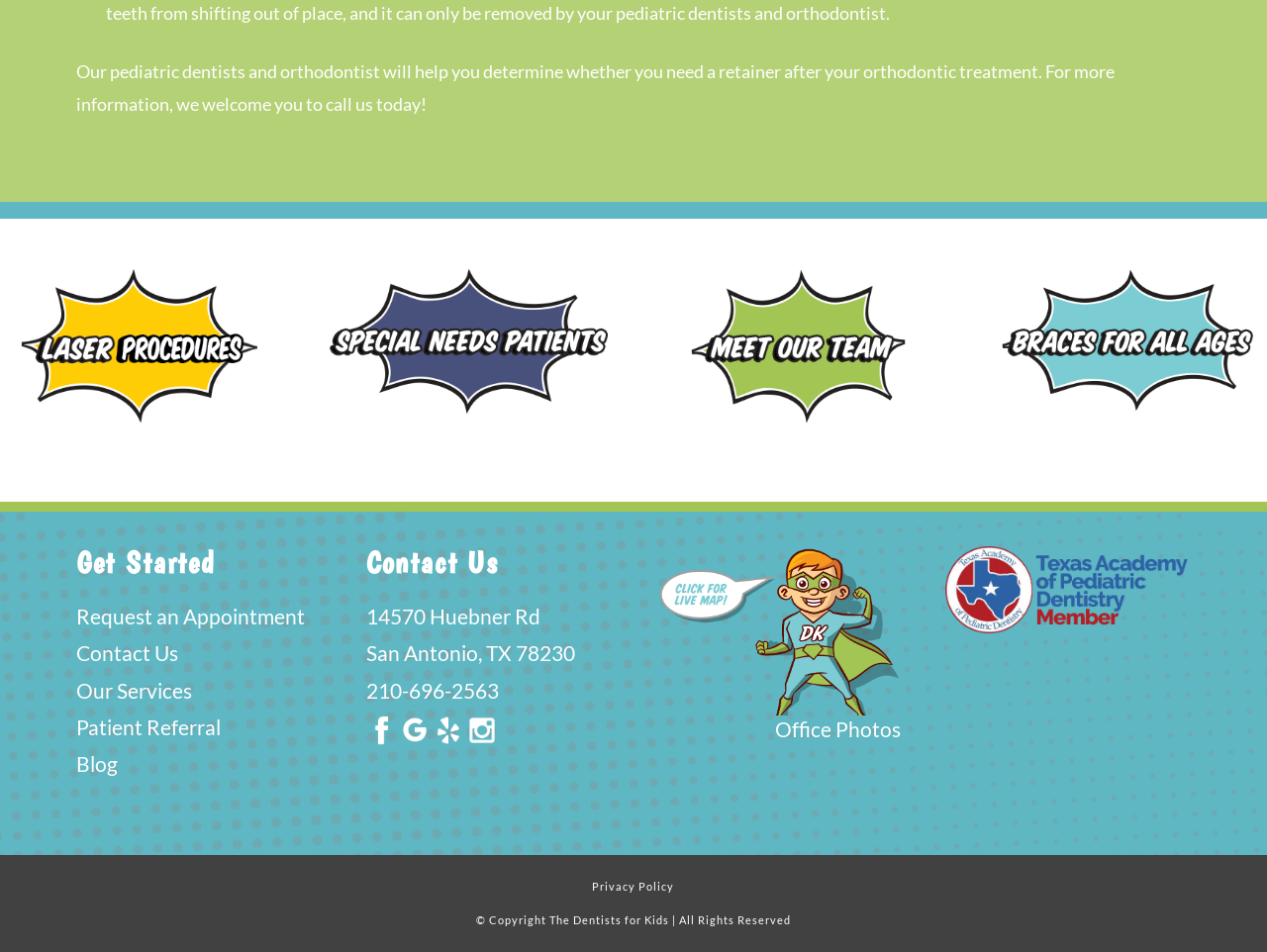Analyze the image and give a detailed response to the question:
How many social media links are there?

There are four social media links, which can be determined by examining the links and their corresponding images in the 'Contact Us' section of the webpage.